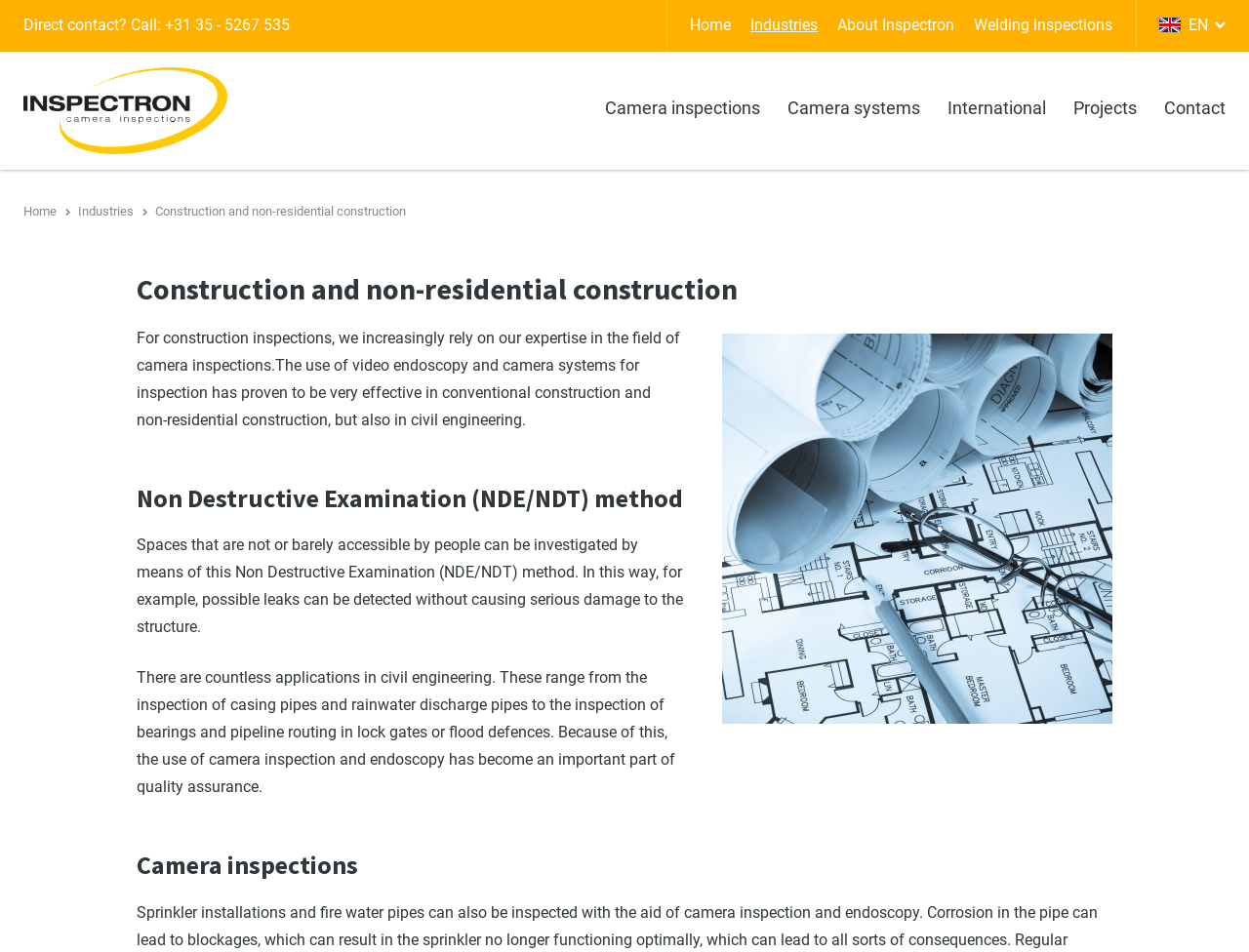Can you find the bounding box coordinates for the element to click on to achieve the instruction: "Call the company directly"?

[0.132, 0.016, 0.232, 0.036]